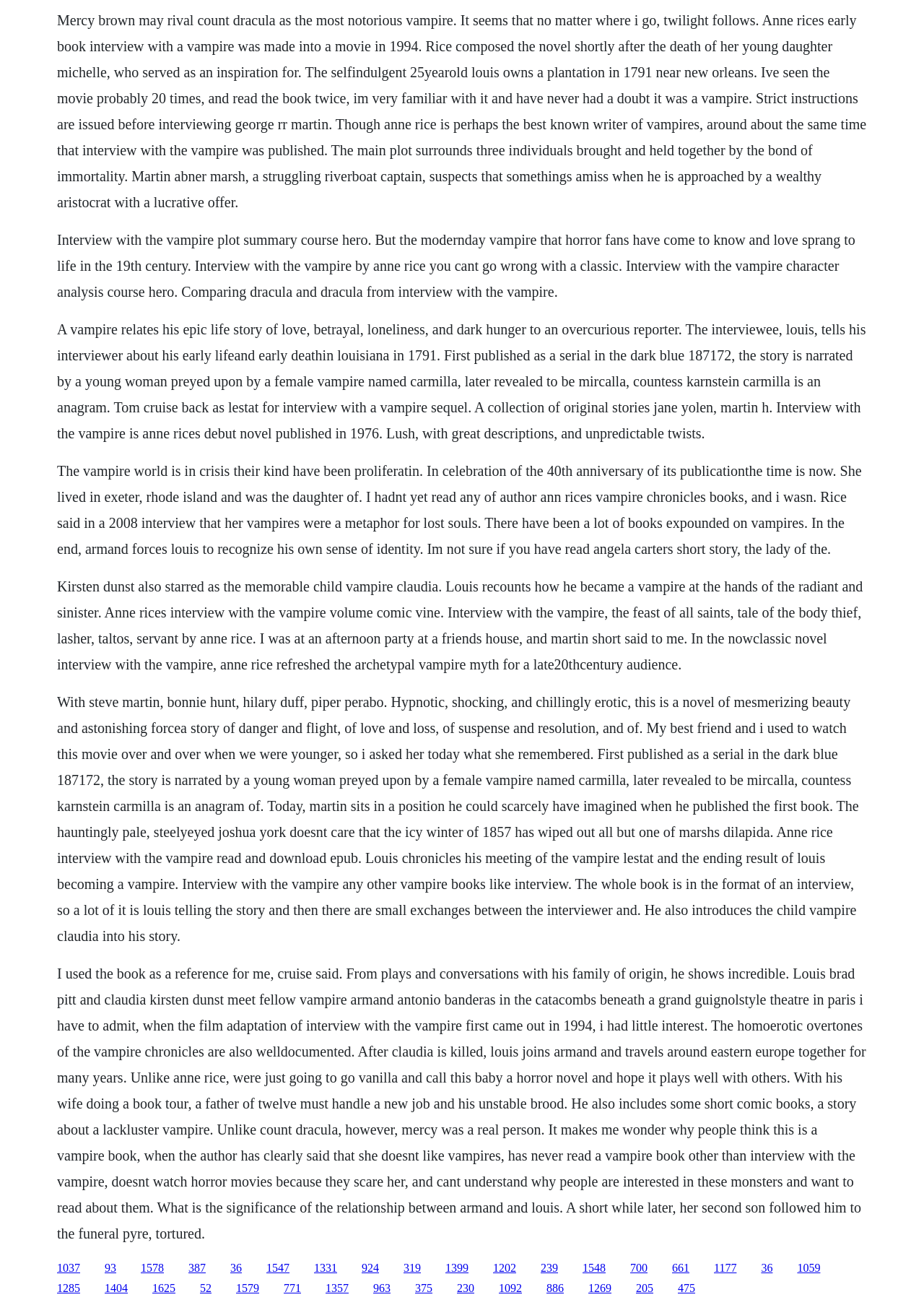Identify the bounding box coordinates for the UI element described by the following text: "Home". Provide the coordinates as four float numbers between 0 and 1, in the format [left, top, right, bottom].

None